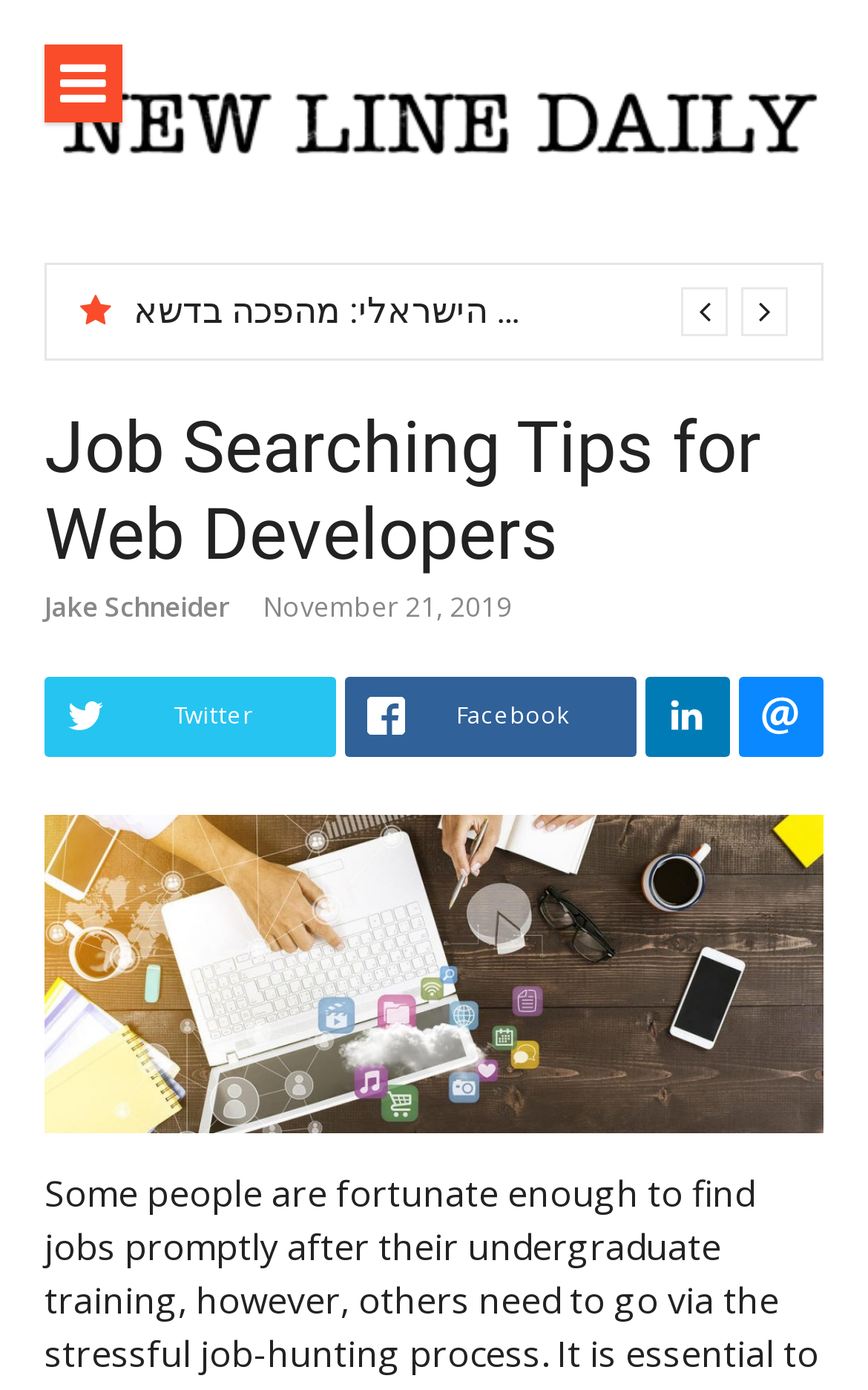Determine the bounding box coordinates for the area that needs to be clicked to fulfill this task: "Click the Newline Daily button". The coordinates must be given as four float numbers between 0 and 1, i.e., [left, top, right, bottom].

[0.051, 0.032, 0.141, 0.088]